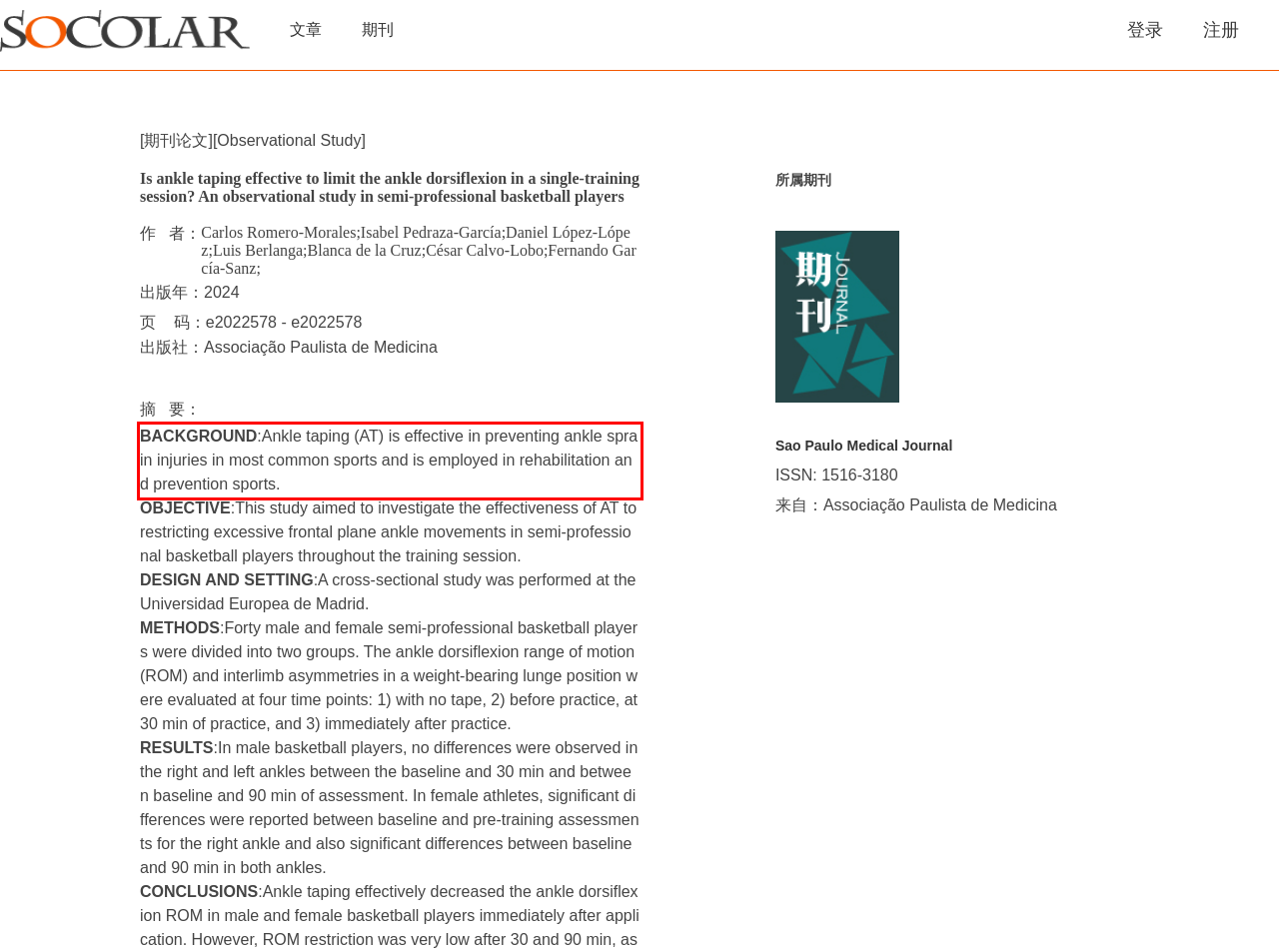You have a screenshot of a webpage with a UI element highlighted by a red bounding box. Use OCR to obtain the text within this highlighted area.

BACKGROUND:Ankle taping (AT) is effective in preventing ankle sprain injuries in most common sports and is employed in rehabilitation and prevention sports.